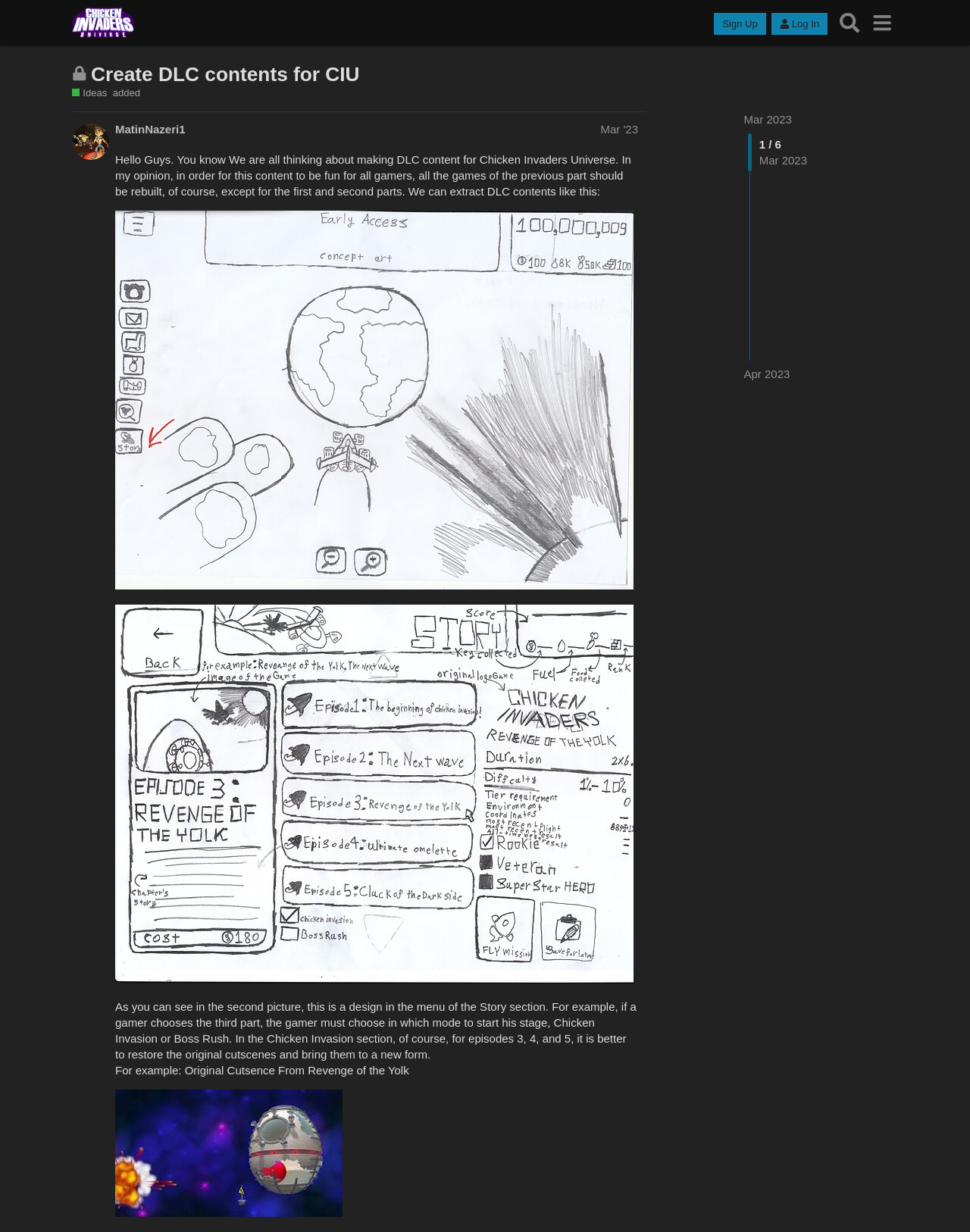Kindly determine the bounding box coordinates of the area that needs to be clicked to fulfill this instruction: "Search for something".

[0.859, 0.005, 0.892, 0.032]